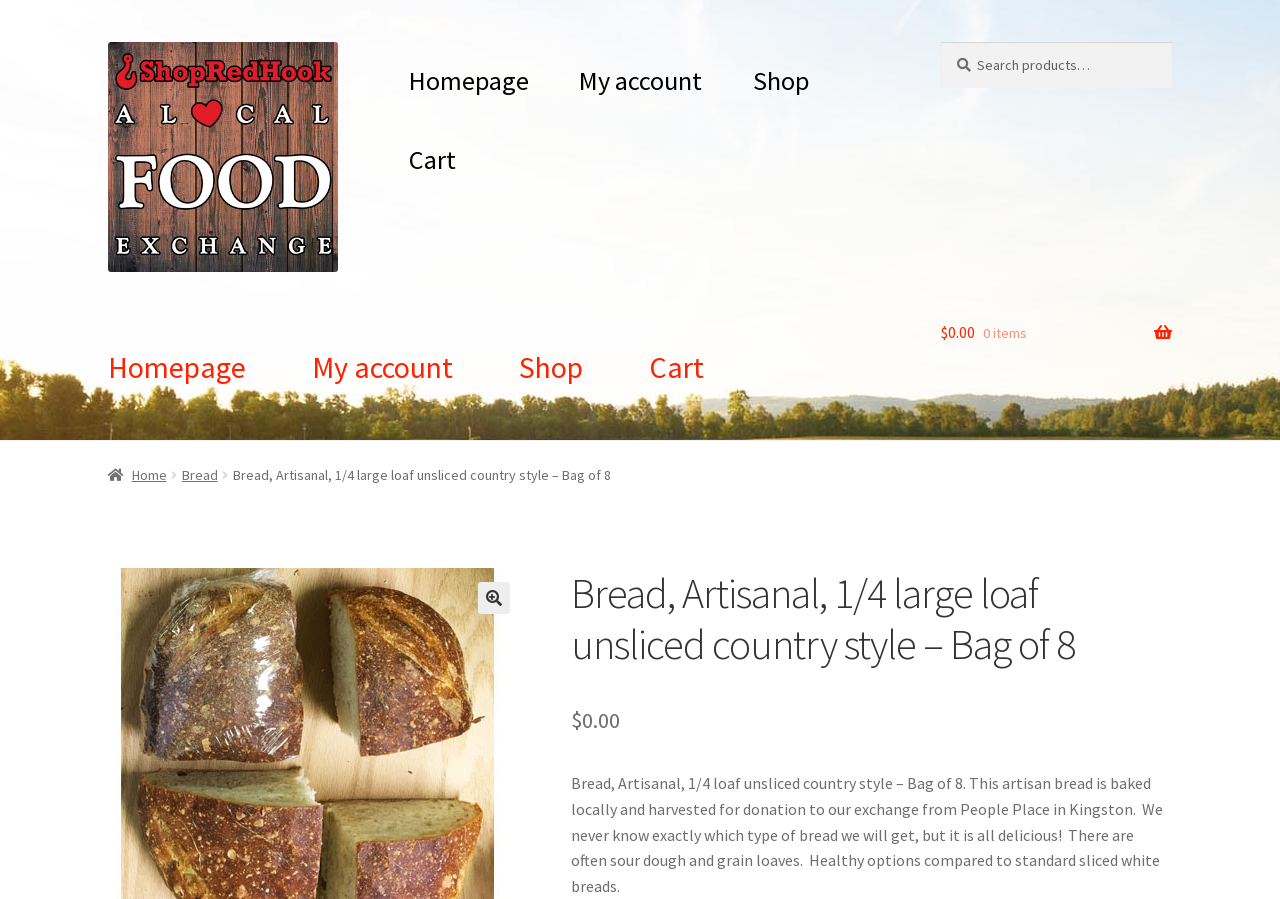What is the logo of the website?
Answer the question with a detailed and thorough explanation.

The logo of the website is ShopRedHook, which is an image element located at the top left corner of the webpage, with a bounding box coordinate of [0.084, 0.047, 0.264, 0.302].